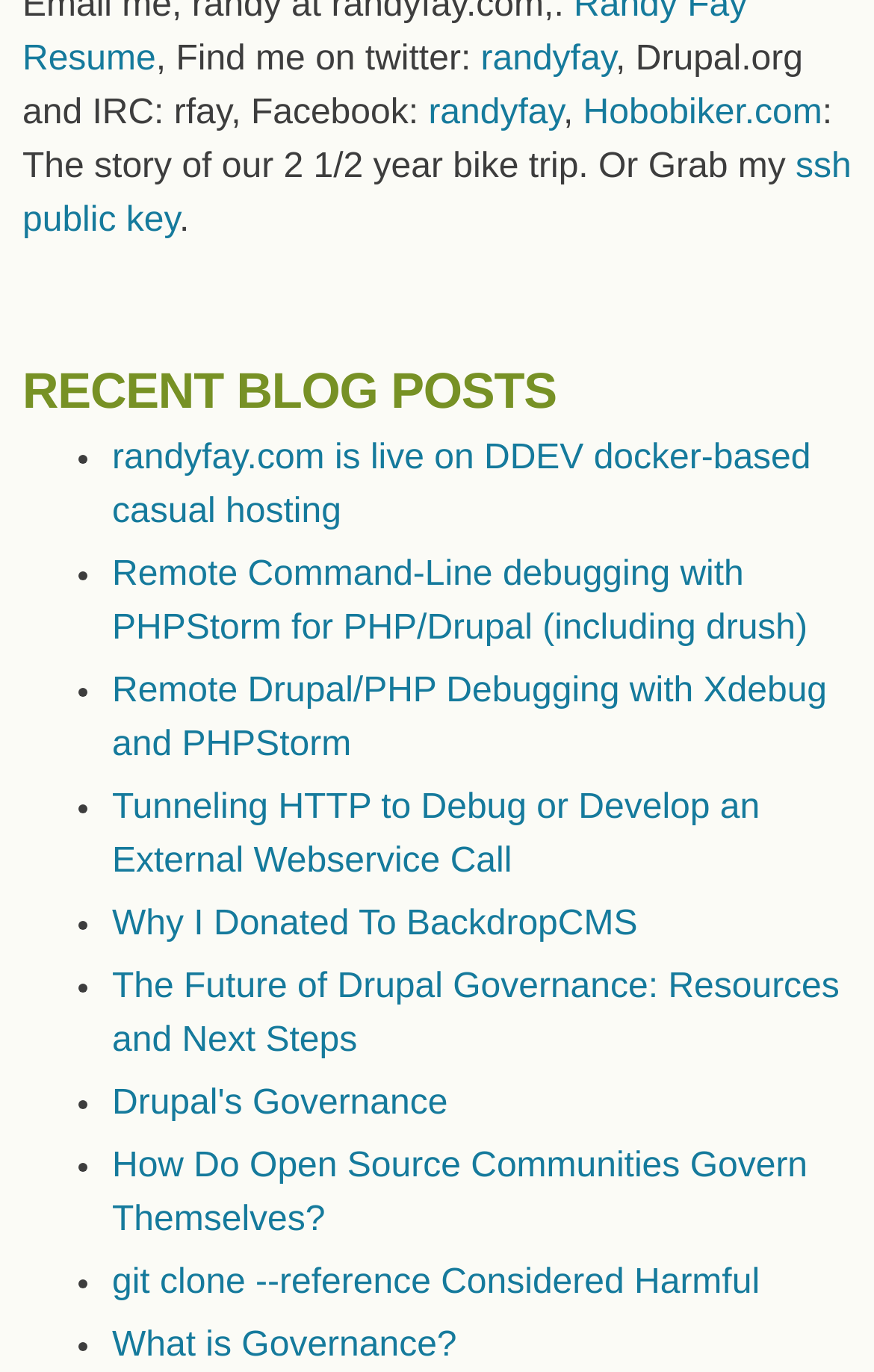Using the details in the image, give a detailed response to the question below:
What is the author's Facebook profile link?

The author's Facebook profile link can be found in the top section of the webpage, where it says 'Facebook:' followed by a link to 'randyfay'.